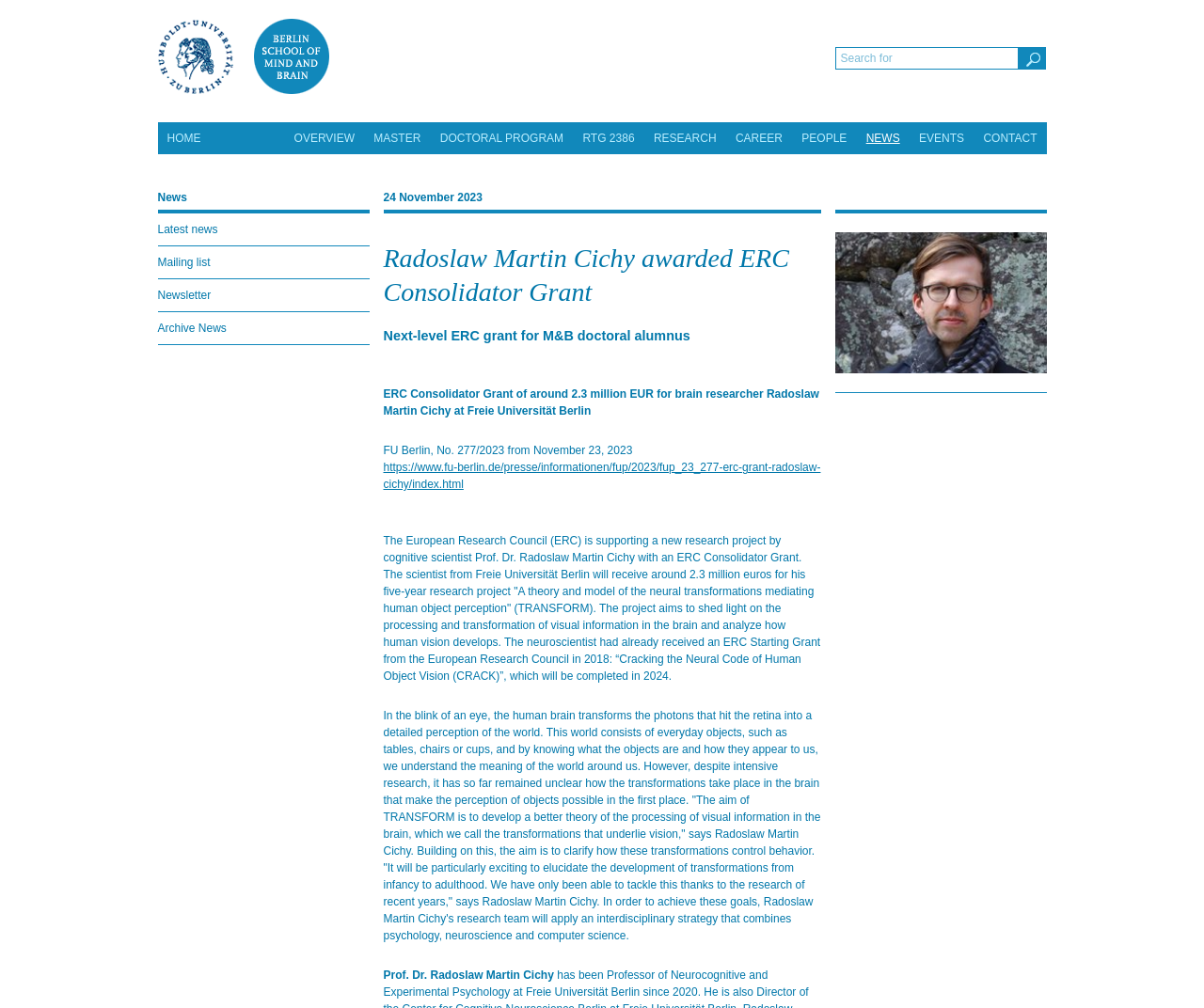Give a one-word or one-phrase response to the question: 
What is the amount of the ERC Consolidator Grant?

2.3 million EUR